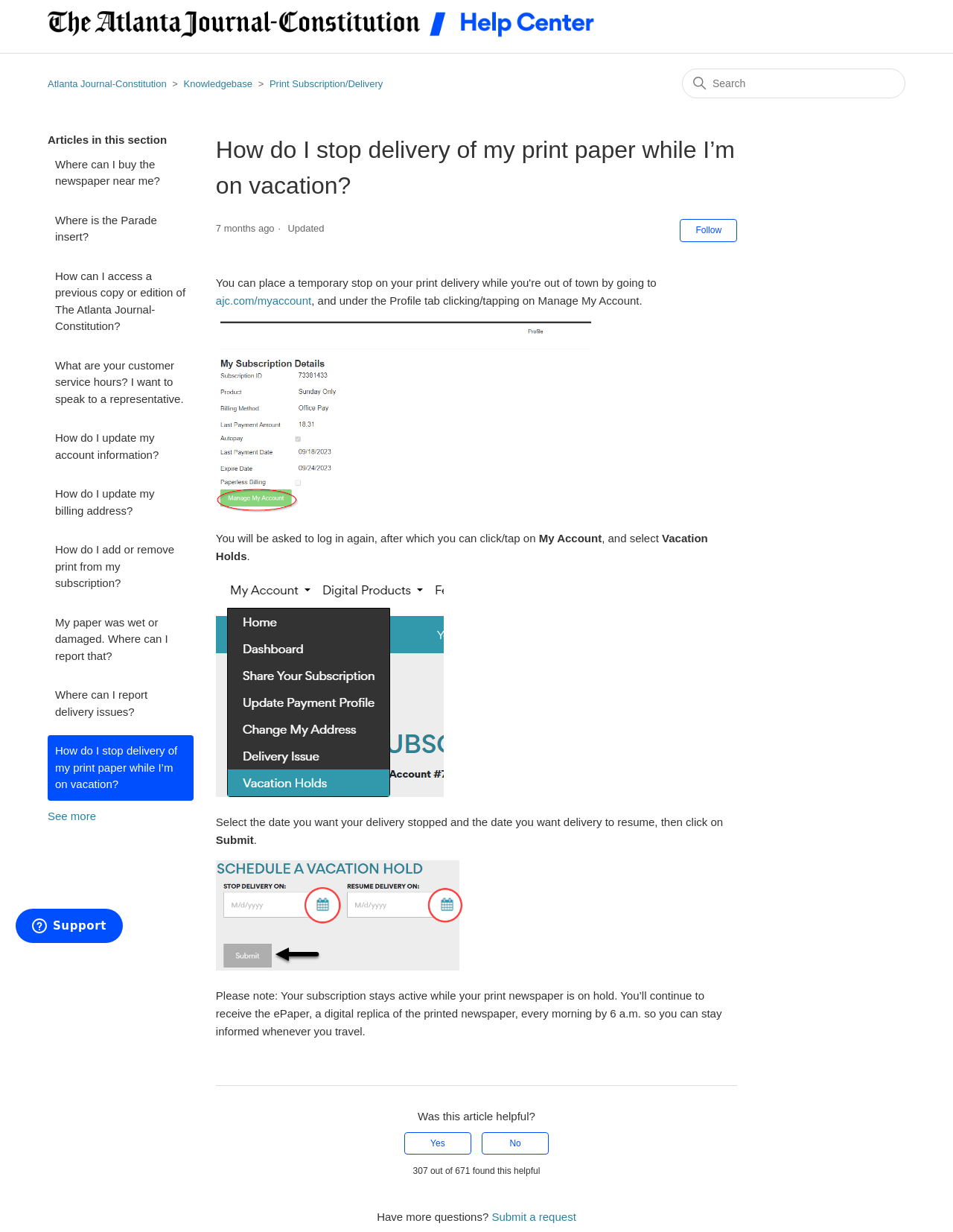Use a single word or phrase to respond to the question:
How many people found this article helpful?

307 out of 671